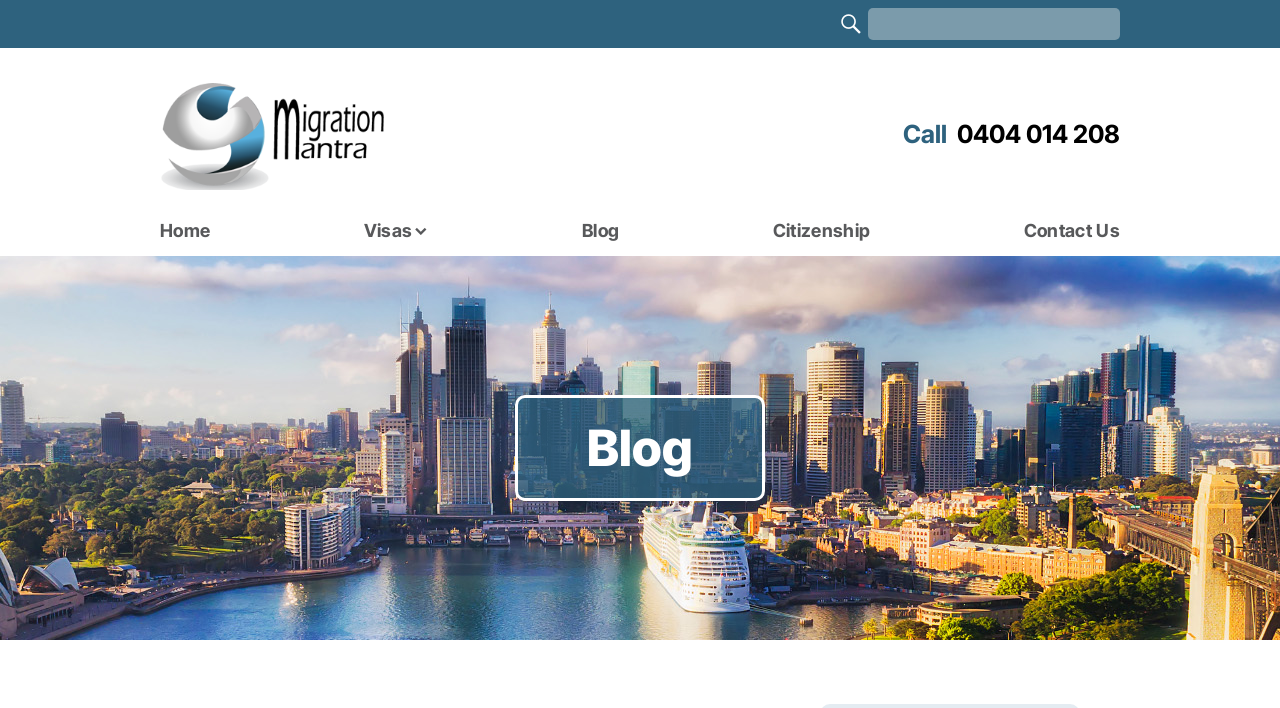Identify the bounding box coordinates for the UI element described as: "Visas".

[0.284, 0.313, 0.335, 0.339]